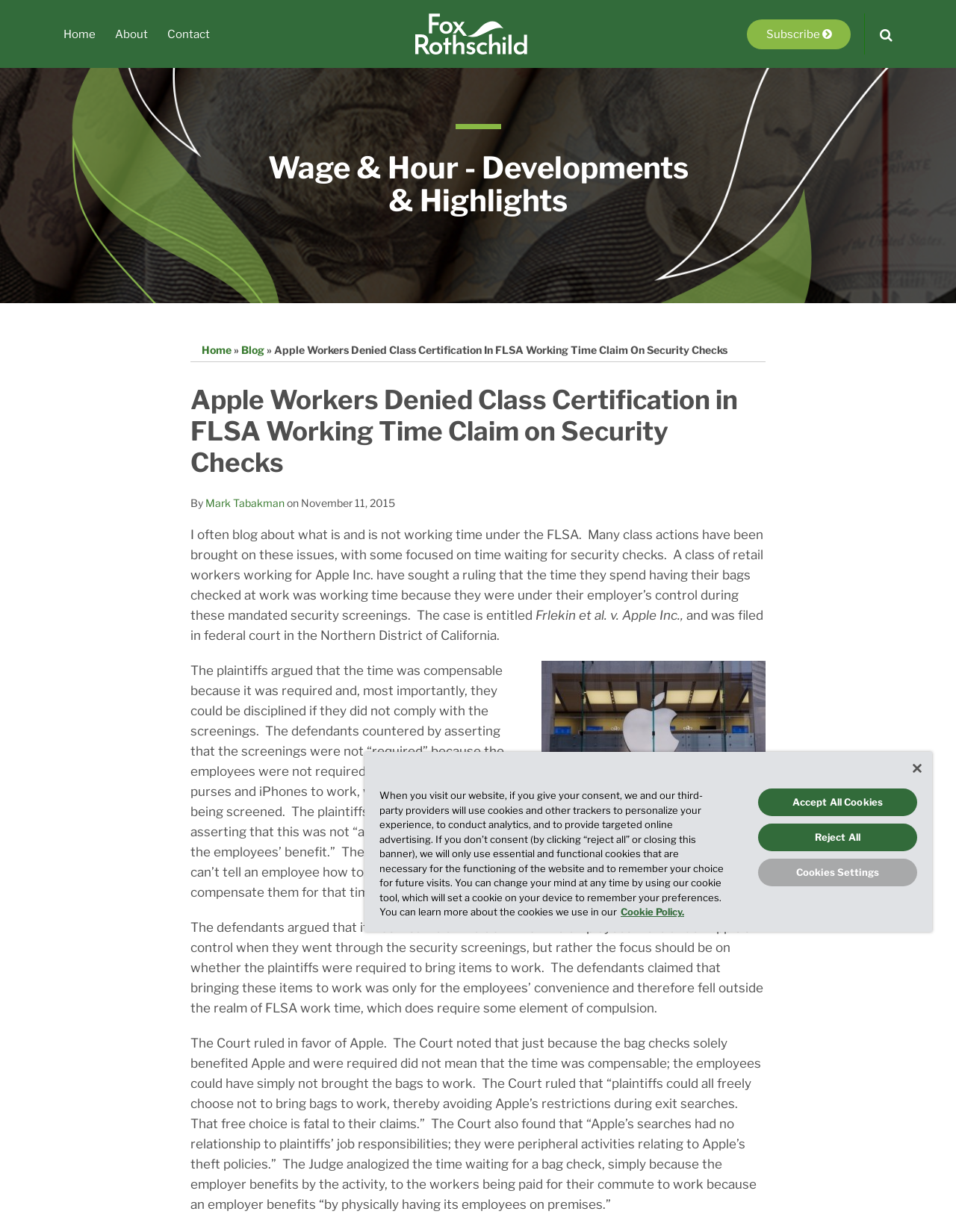Locate the bounding box coordinates of the clickable area needed to fulfill the instruction: "Click the 'Subscribe' link".

[0.781, 0.016, 0.89, 0.04]